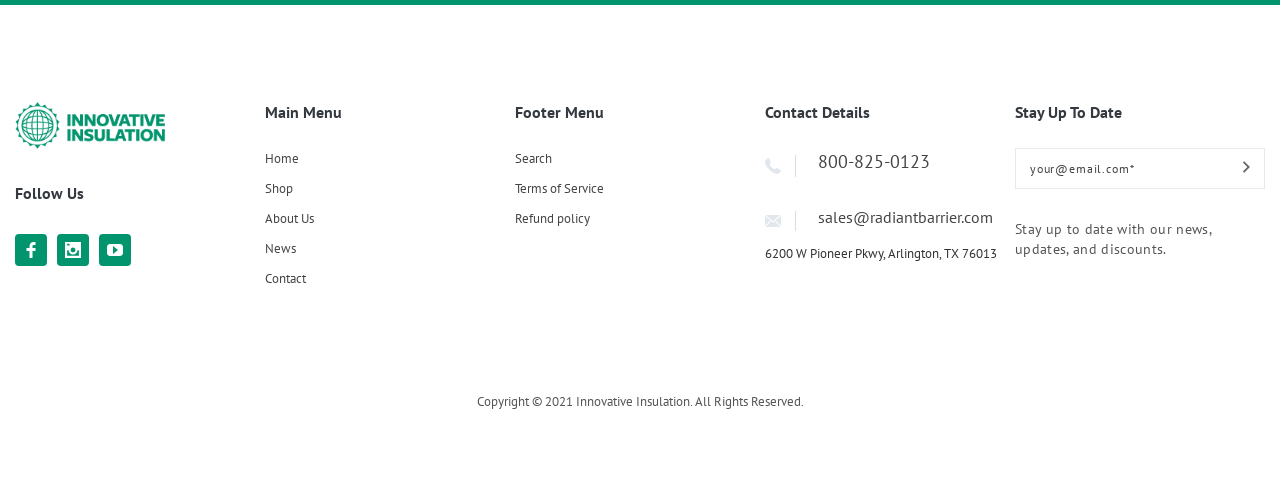Please determine the bounding box coordinates for the UI element described here. Use the format (top-left x, top-left y, bottom-right x, bottom-right y) with values bounded between 0 and 1: title="Innovative Insulation Inc. on Facebook"

[0.012, 0.49, 0.037, 0.556]